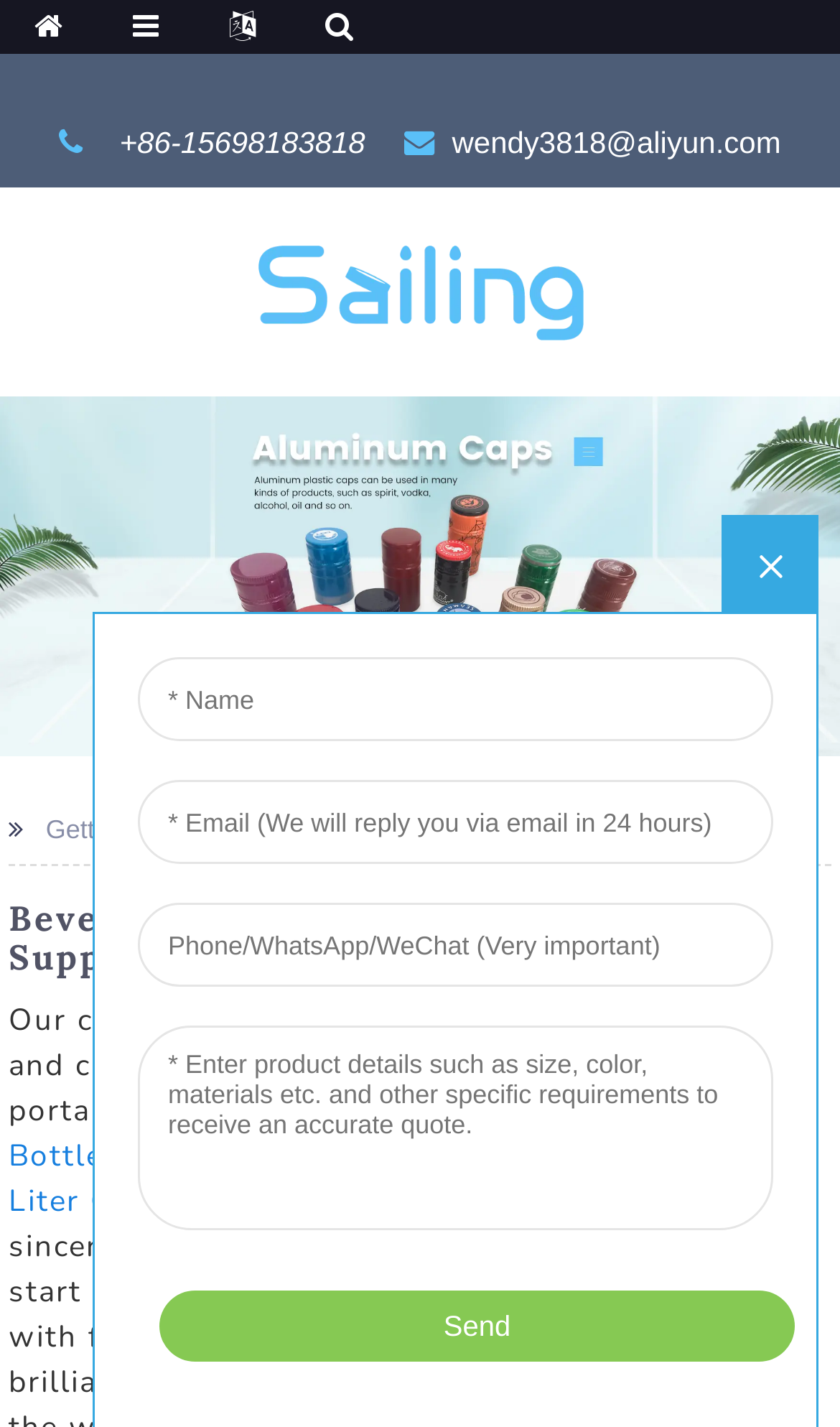What is the email address on the webpage?
Answer with a single word or phrase, using the screenshot for reference.

wendy3818@aliyun.com